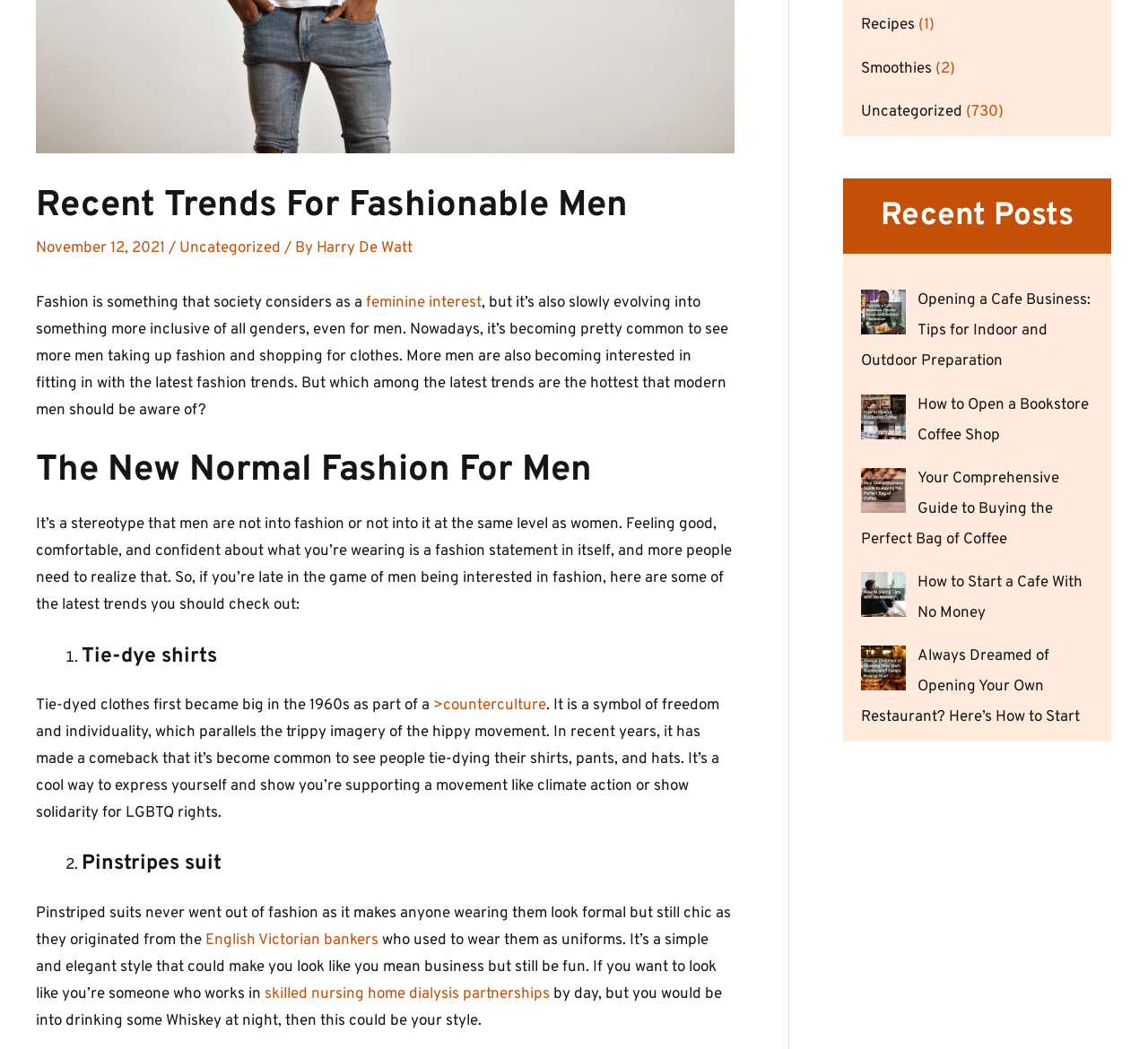Extract the bounding box of the UI element described as: "English Victorian bankers".

[0.179, 0.887, 0.33, 0.906]